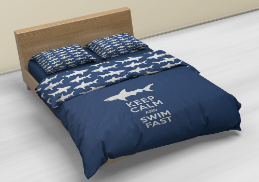What type of material is the bed frame made of?
Answer the question with a single word or phrase, referring to the image.

Wood